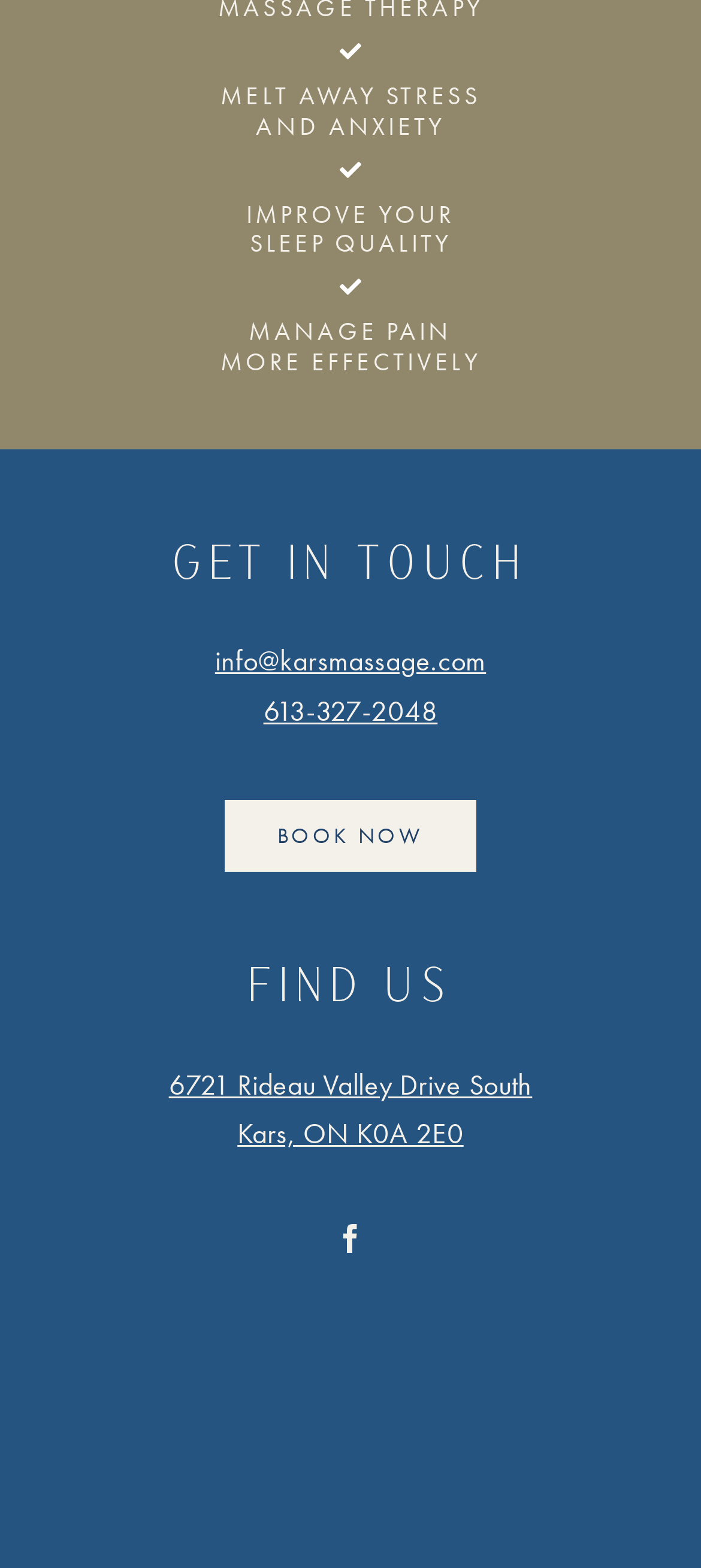Please locate the UI element described by "info@karsmassage.com" and provide its bounding box coordinates.

[0.307, 0.409, 0.693, 0.433]